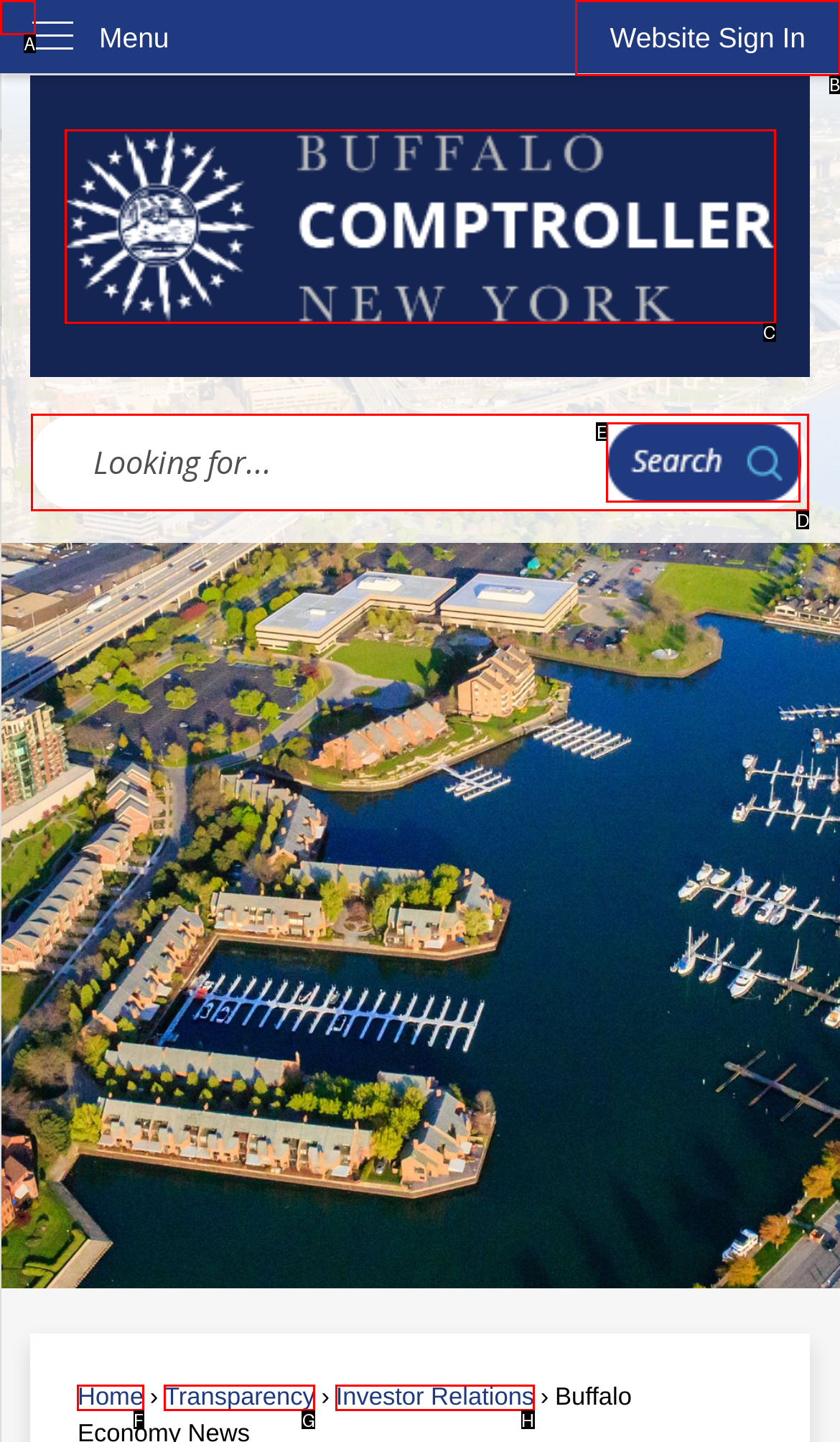Identify which HTML element to click to fulfill the following task: Skip to main content. Provide your response using the letter of the correct choice.

A